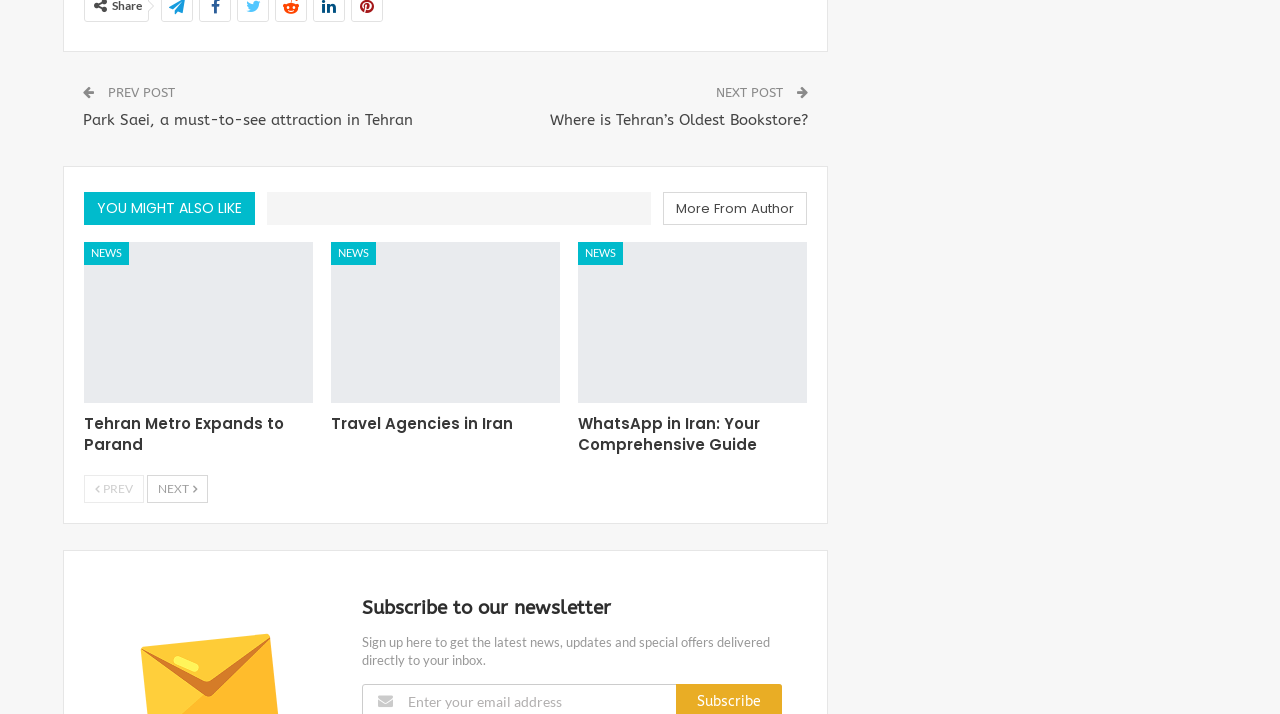What is the text of the first link on the webpage?
Using the image as a reference, give a one-word or short phrase answer.

Park Saei, a must-to-see attraction in Tehran